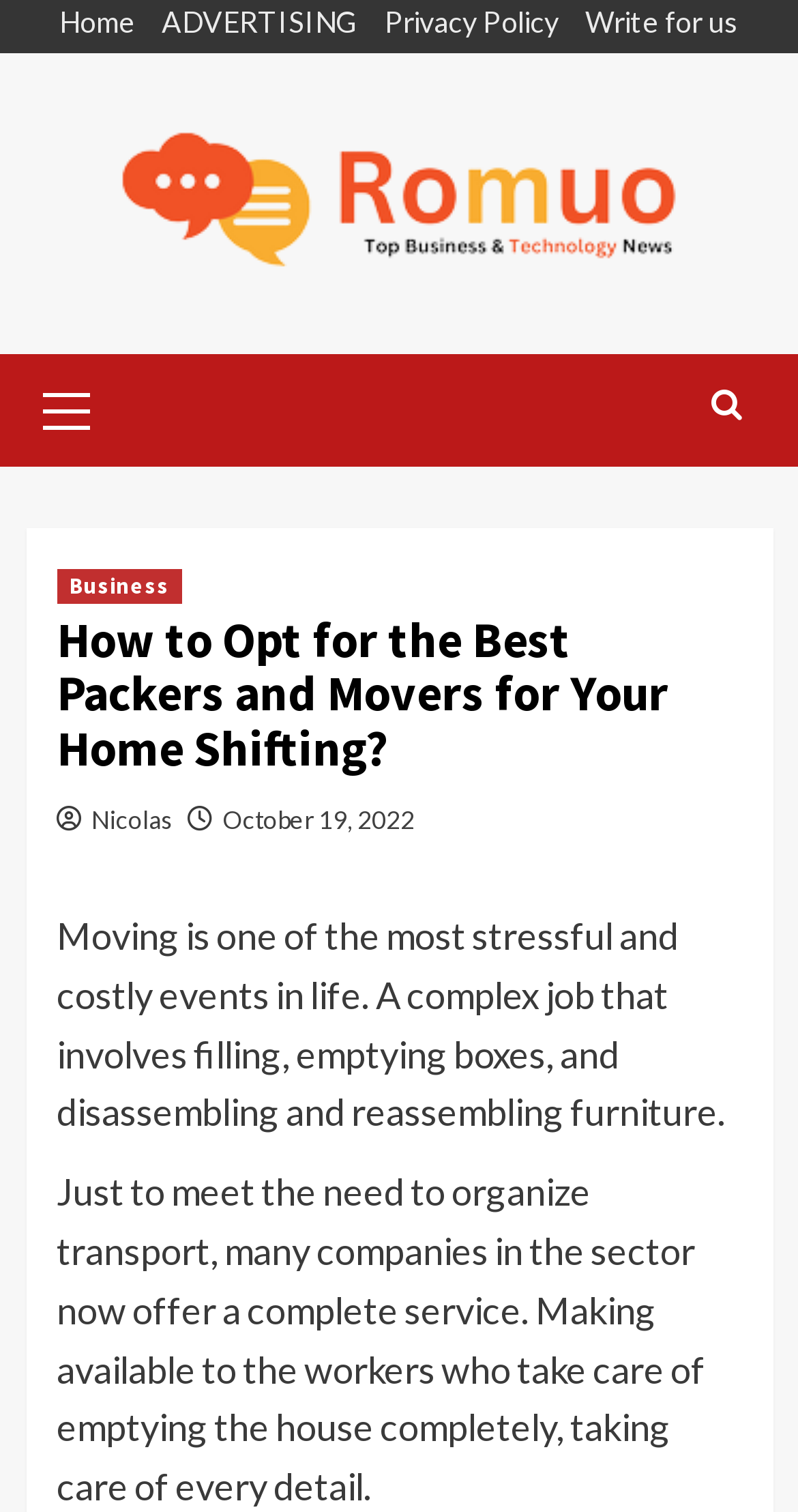Point out the bounding box coordinates of the section to click in order to follow this instruction: "read privacy policy".

[0.456, 0.001, 0.7, 0.035]